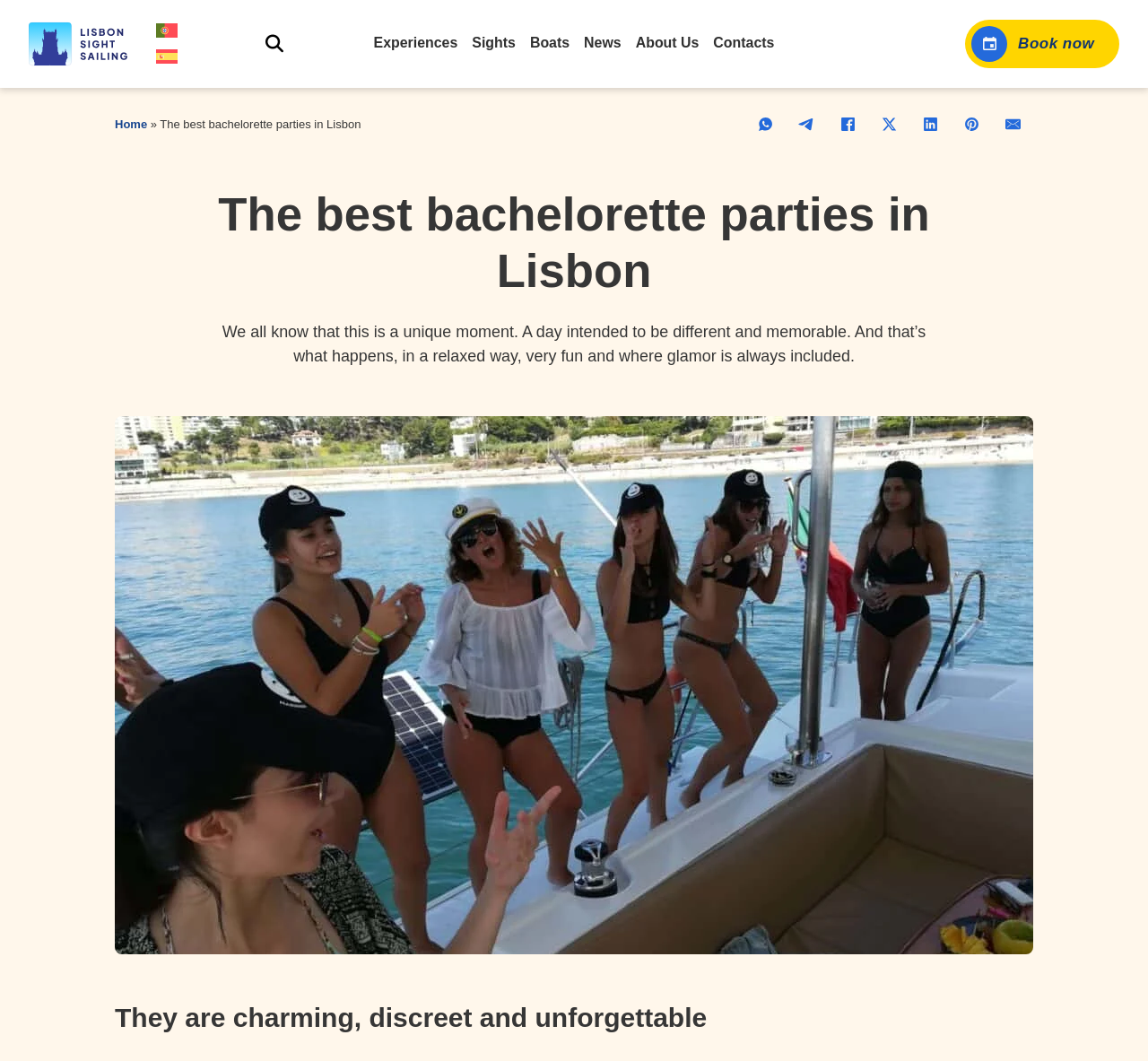What is the purpose of the 'Book now' button?
Please provide an in-depth and detailed response to the question.

The 'Book now' button is likely used to book a bachelorette party in Lisbon, as it is prominently displayed on the page and accompanied by a heading with the same text.